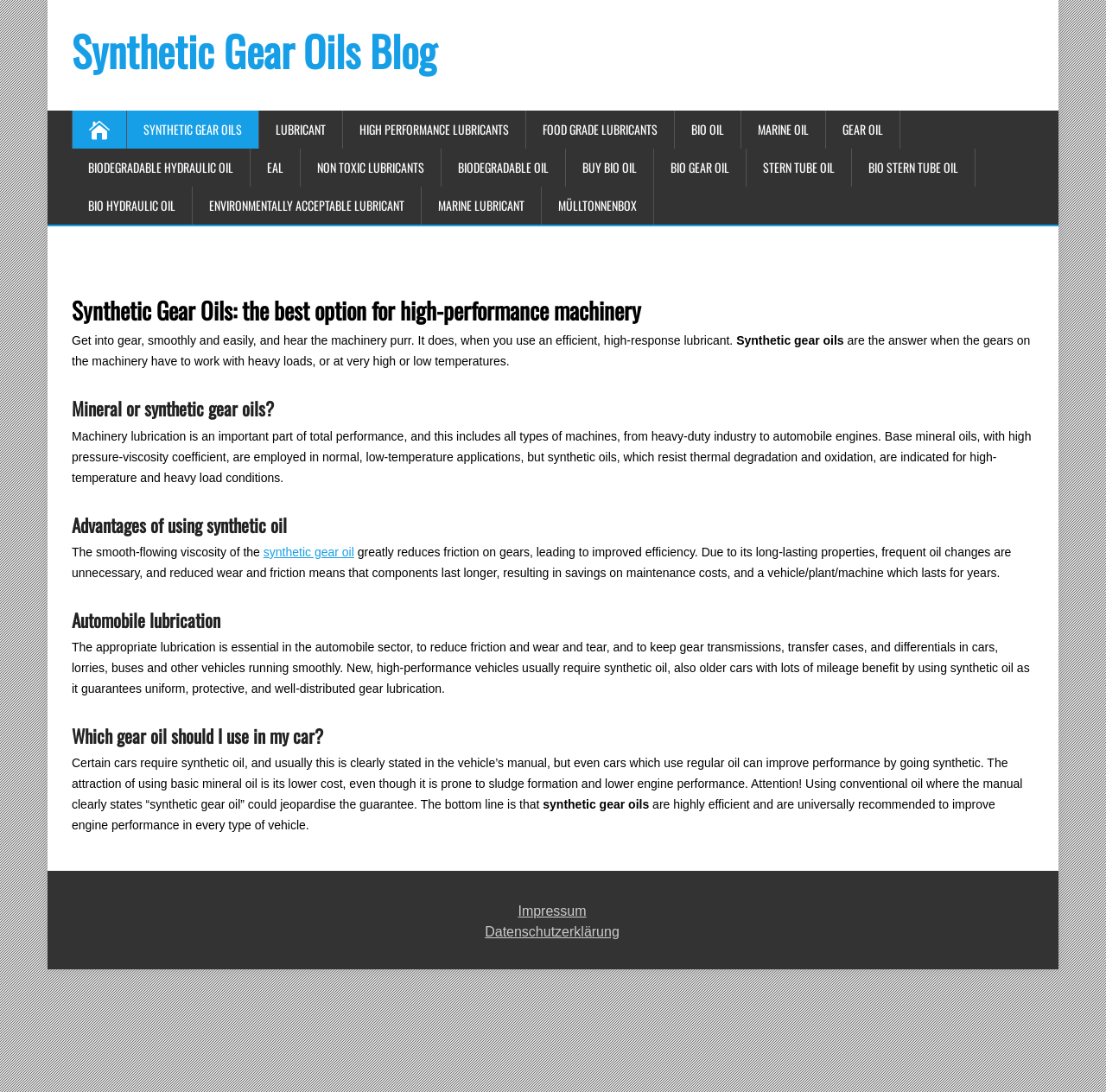Please provide a comprehensive response to the question below by analyzing the image: 
What is the benefit of using synthetic gear oil in cars?

The webpage states that the smooth-flowing viscosity of synthetic gear oil greatly reduces friction on gears, leading to improved efficiency, and also reduces wear and friction, resulting in savings on maintenance costs and a longer-lasting vehicle.